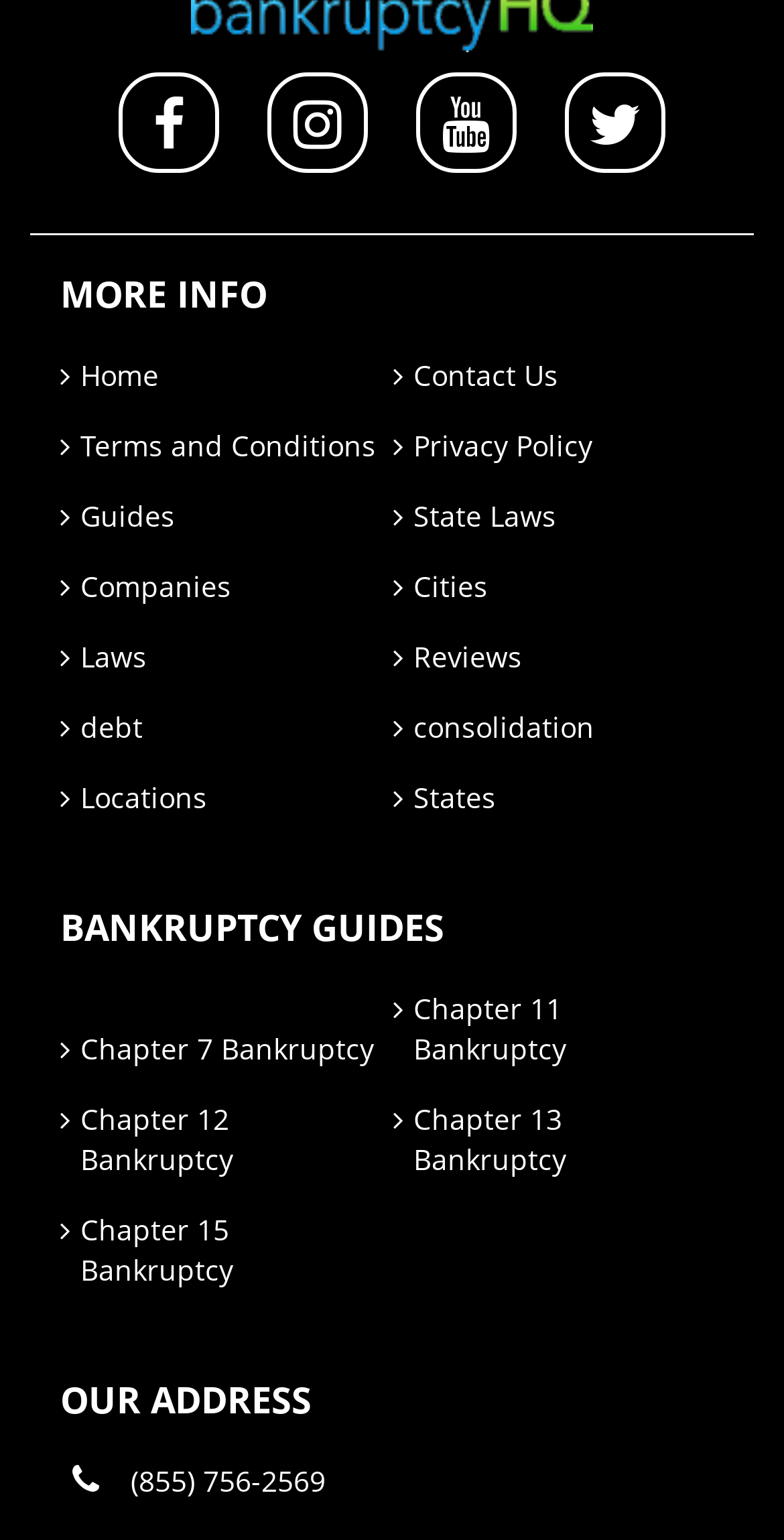What is the main topic of this webpage?
Refer to the screenshot and deliver a thorough answer to the question presented.

Based on the webpage's content, I can see that it provides guides and information about bankruptcy, including different chapters of bankruptcy and related topics, which suggests that the main topic of this webpage is bankruptcy.